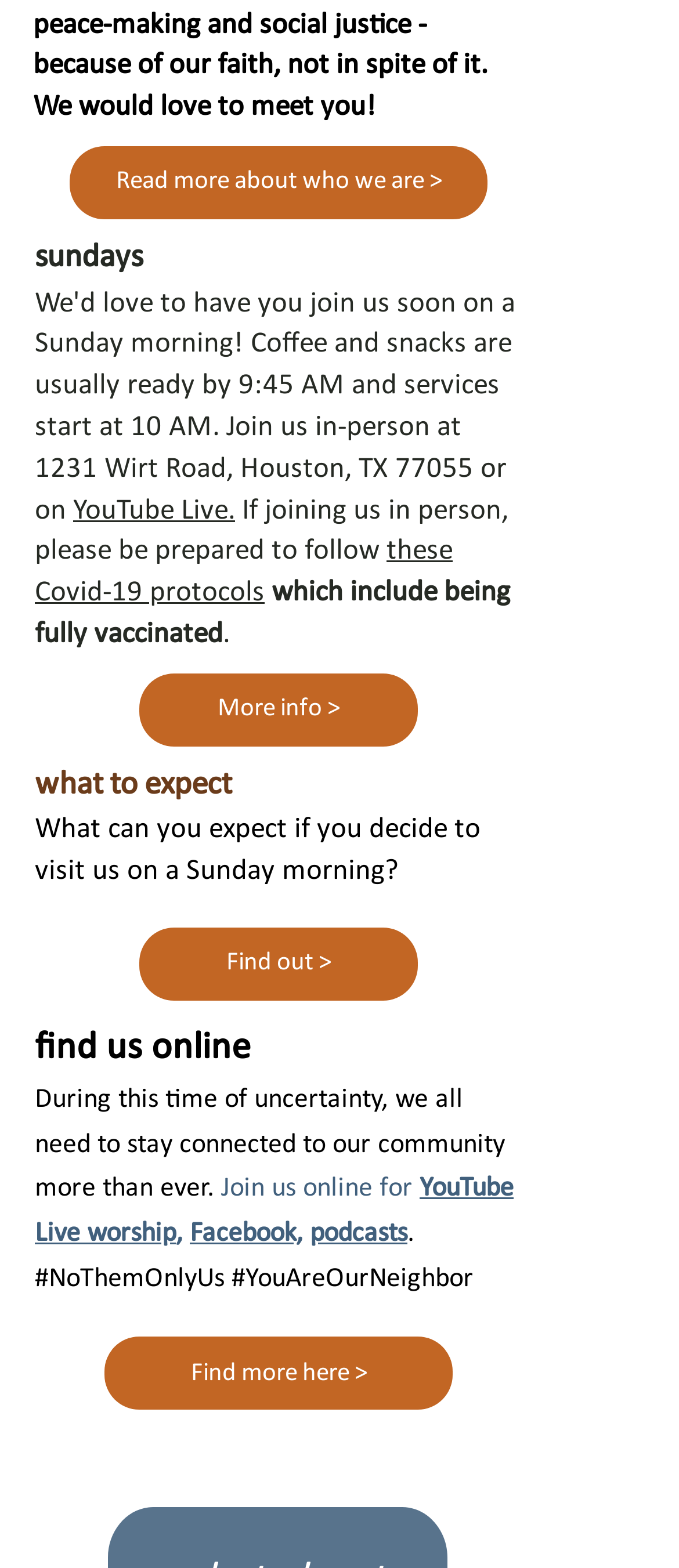Show the bounding box coordinates of the region that should be clicked to follow the instruction: "Find out what to expect."

[0.205, 0.591, 0.615, 0.638]